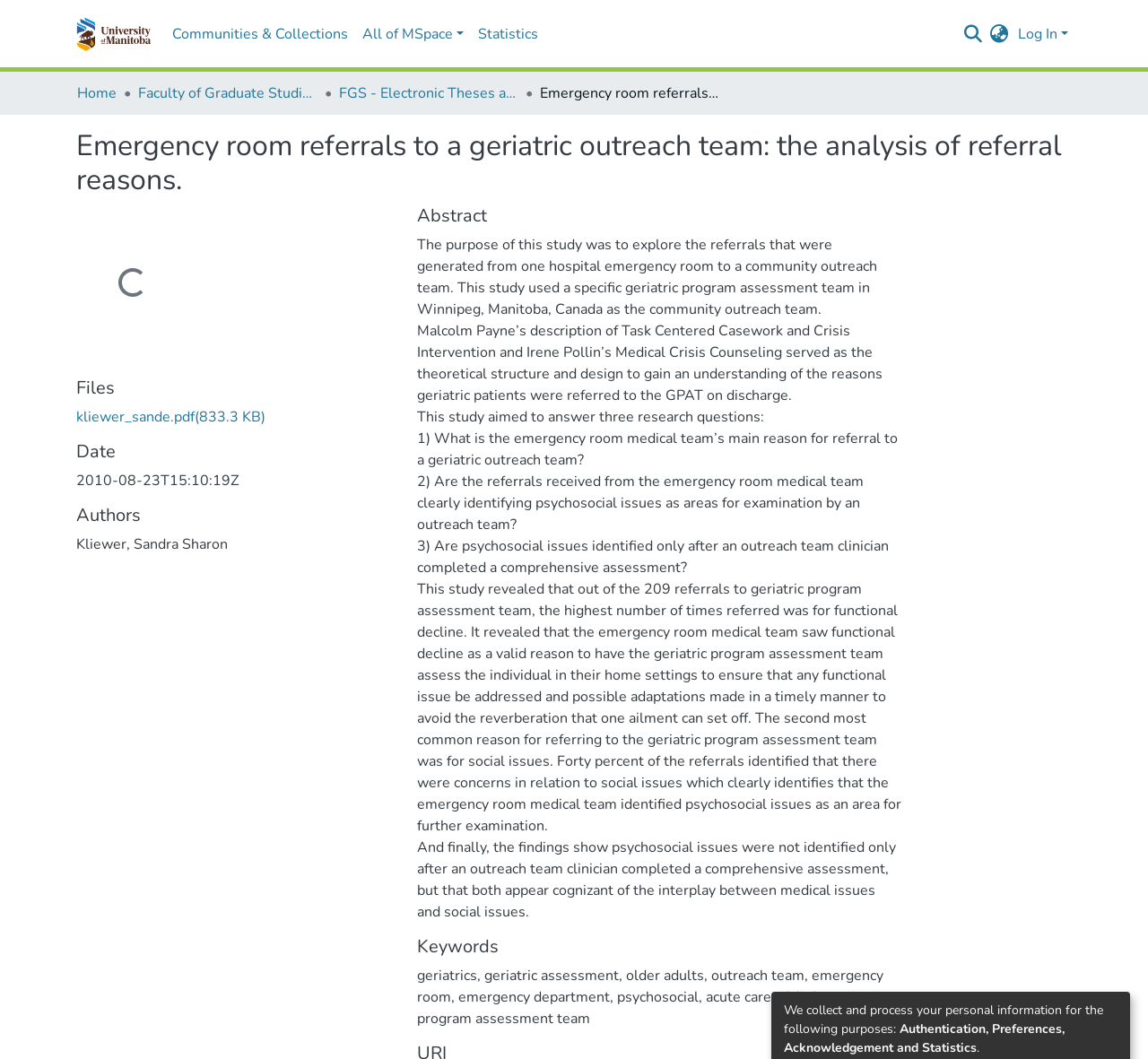Please find the bounding box coordinates of the element's region to be clicked to carry out this instruction: "Search for something".

[0.834, 0.015, 0.858, 0.047]